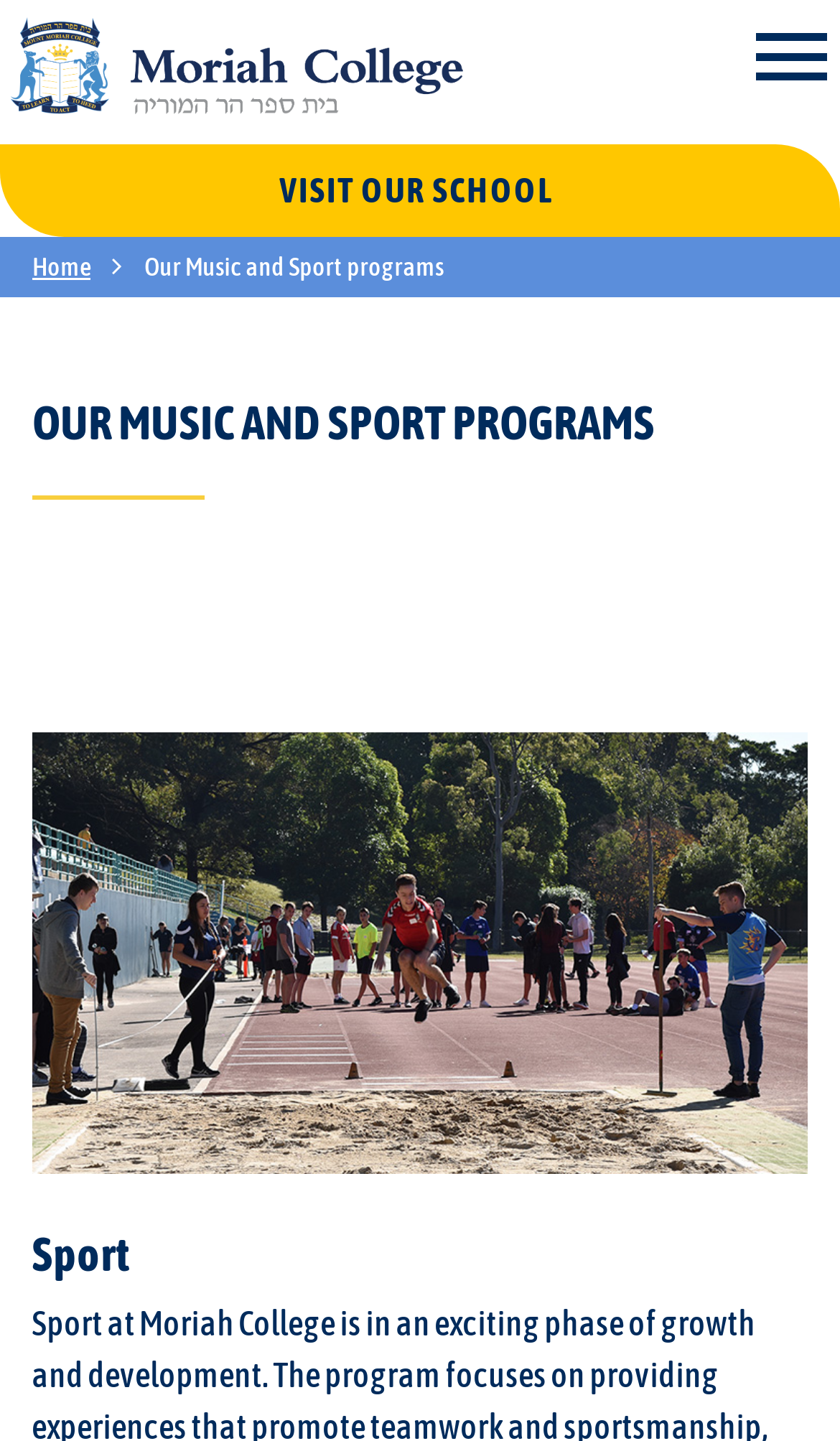Use a single word or phrase to answer the question:
What is the 'VISIT OUR SCHOOL' link for?

To visit the school's website or page